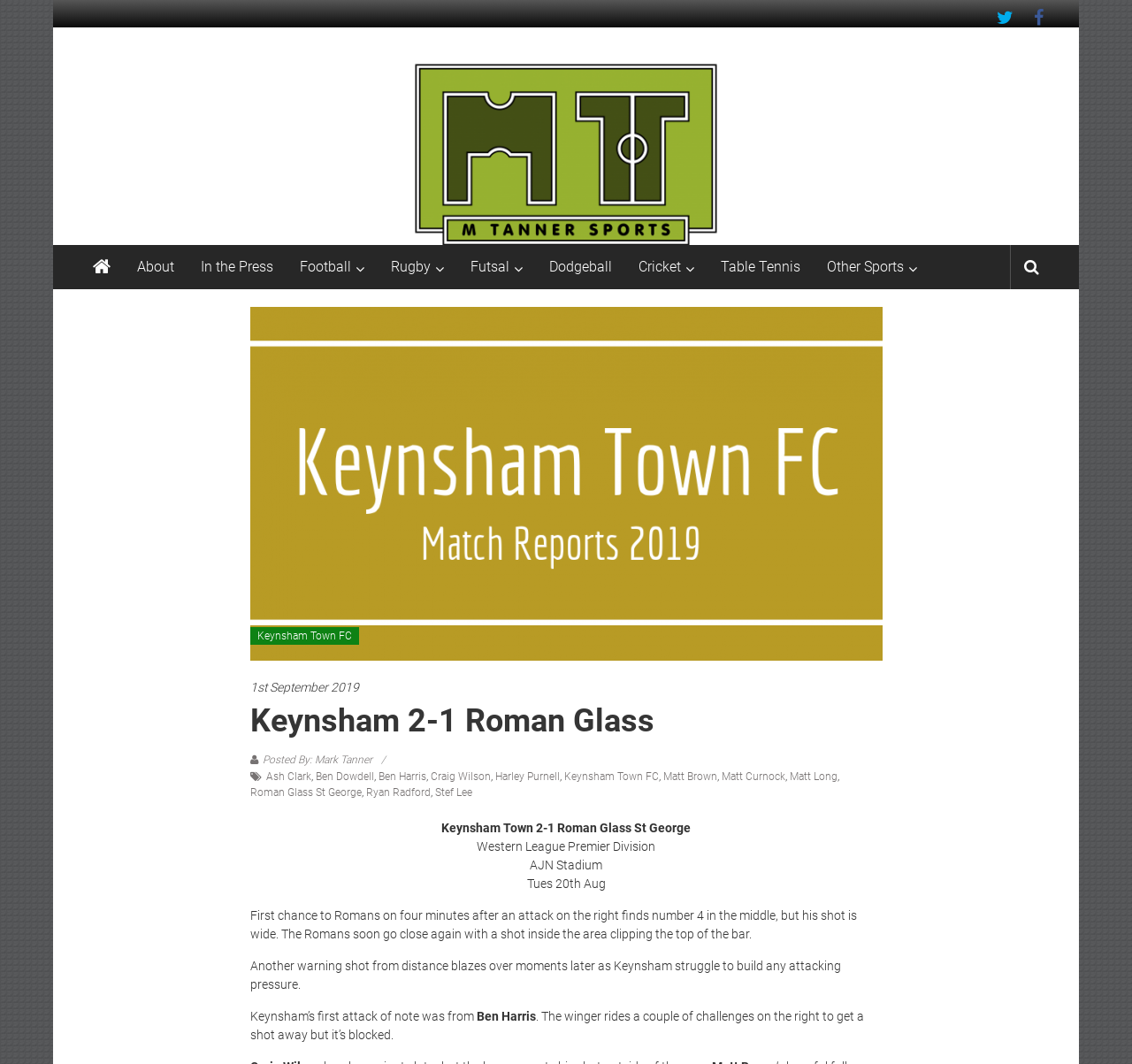What is the score of the match?
Deliver a detailed and extensive answer to the question.

The score of the match is mentioned in the text as 'Keynsham Town 2-1 Roman Glass St George'. This is a Western League Premier Division match played at AJN Stadium on Tuesday, 20th August.